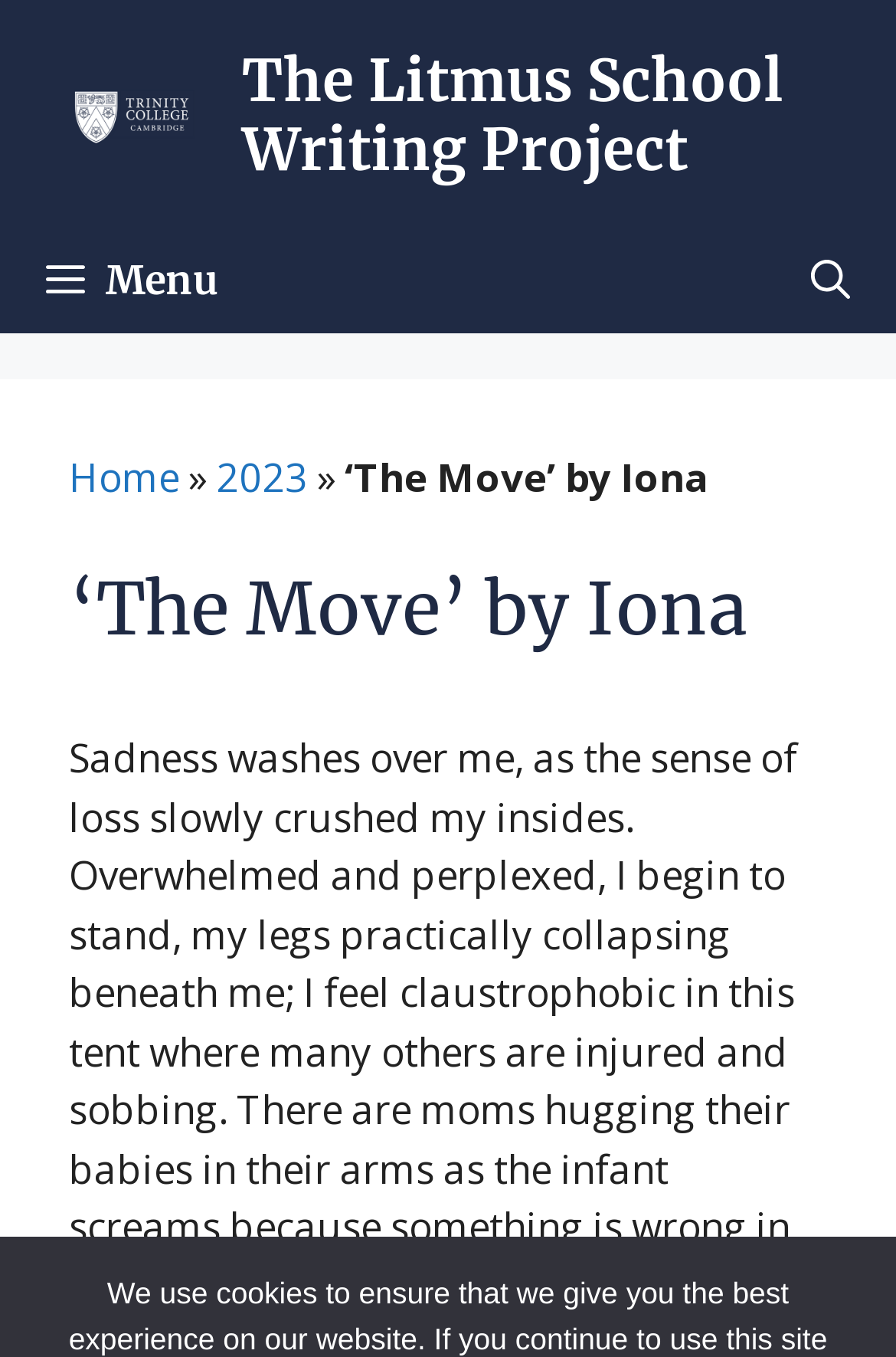What is the title of the article?
Provide a detailed answer to the question using information from the image.

I found the answer by looking at the heading element, which contains the text '‘The Move’ by Iona'. This suggests that the title of the article is indeed '‘The Move’ by Iona'.